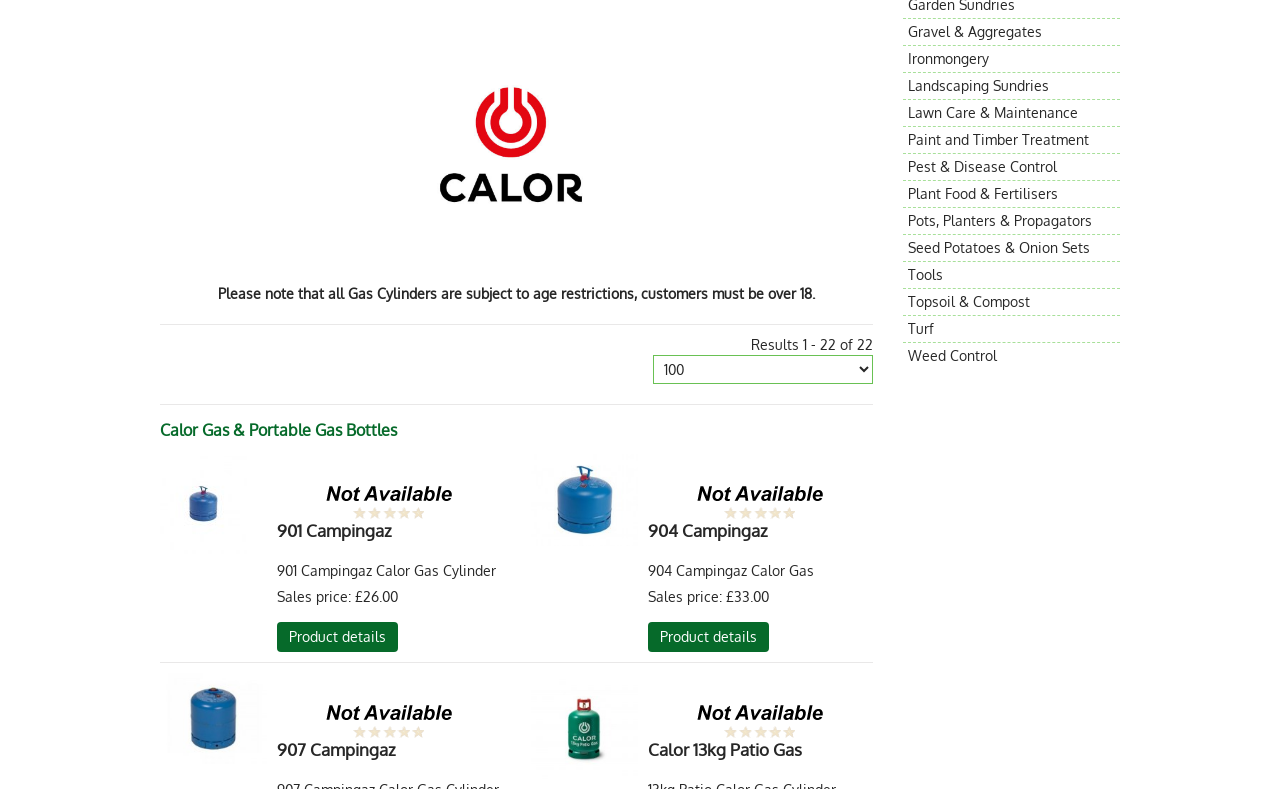Identify the bounding box for the given UI element using the description provided. Coordinates should be in the format (top-left x, top-left y, bottom-right x, bottom-right y) and must be between 0 and 1. Here is the description: Seed Potatoes & Onion Sets

[0.705, 0.298, 0.875, 0.331]